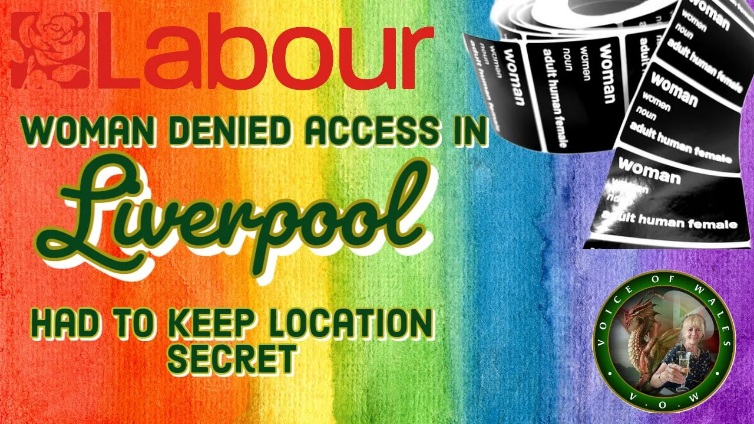Offer a comprehensive description of the image.

The image presents a vibrant and bold graphic related to a news story titled "Labour Woman Denied Access in Liverpool." The background features a striking rainbow gradient, symbolizing inclusivity and diversity, paired with prominent text that emphasizes the denial of access. The word "Labour" is displayed in large red letters at the top, while the phrases "WOMAN DENIED ACCESS IN Liverpool" and "HAD TO KEEP LOCATION SECRET" dominate the center in eye-catching green and yellow fonts.

To the right, there is a visual element showing printed definitions of "woman," highlighting the term as "adult human female." This part of the graphic critiques discussions surrounding gender identity by reinforcing the biological definition of womanhood. At the bottom, a circular emblem labeled "VOICE OF WALES" anchors the composition, adding a connection to the source of the message. This design effectively combines colorful visuals with a strong political statement, reflecting ongoing debates about gender and women's rights.